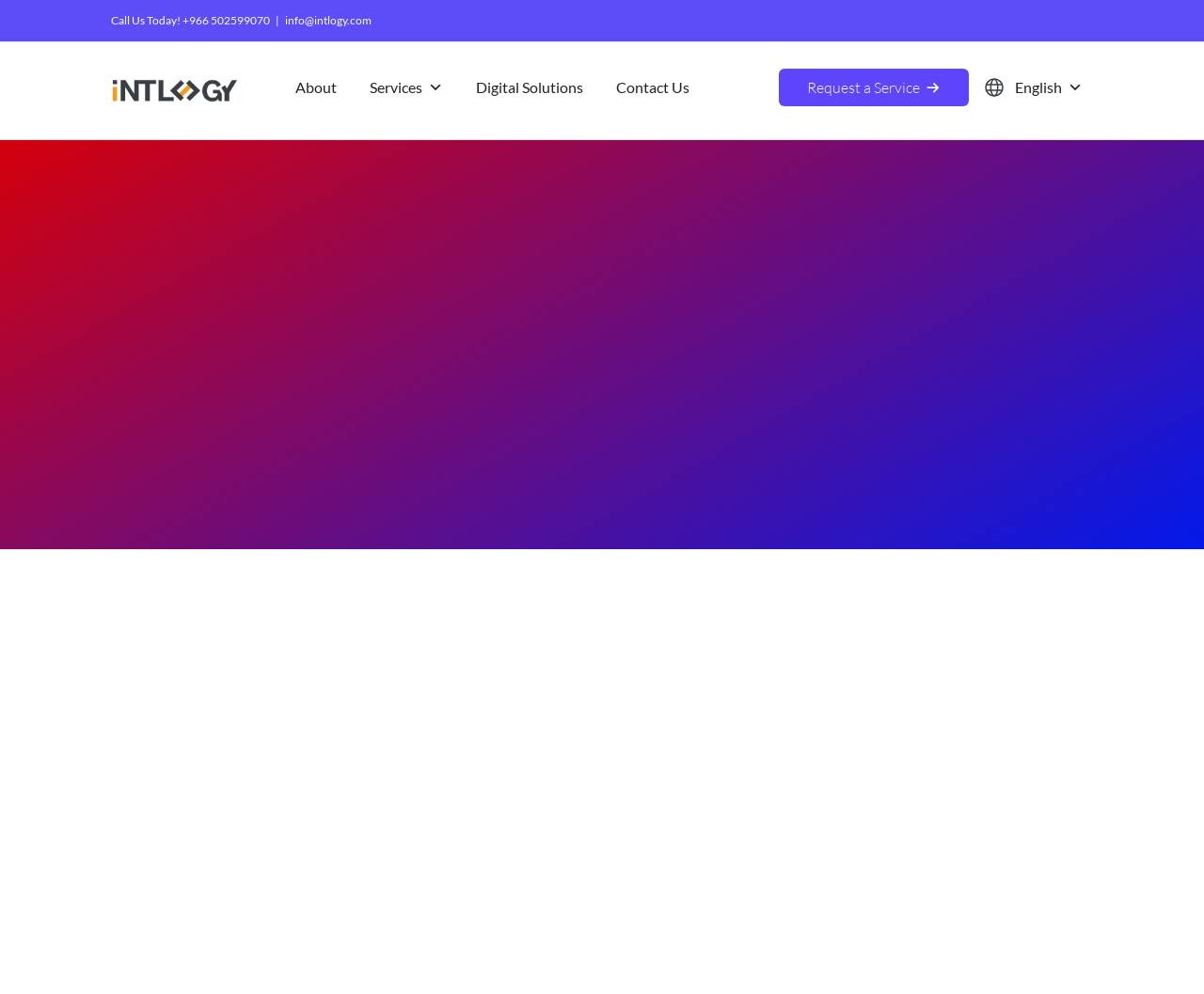Can you determine the bounding box coordinates of the area that needs to be clicked to fulfill the following instruction: "Call the phone number"?

[0.092, 0.013, 0.224, 0.027]